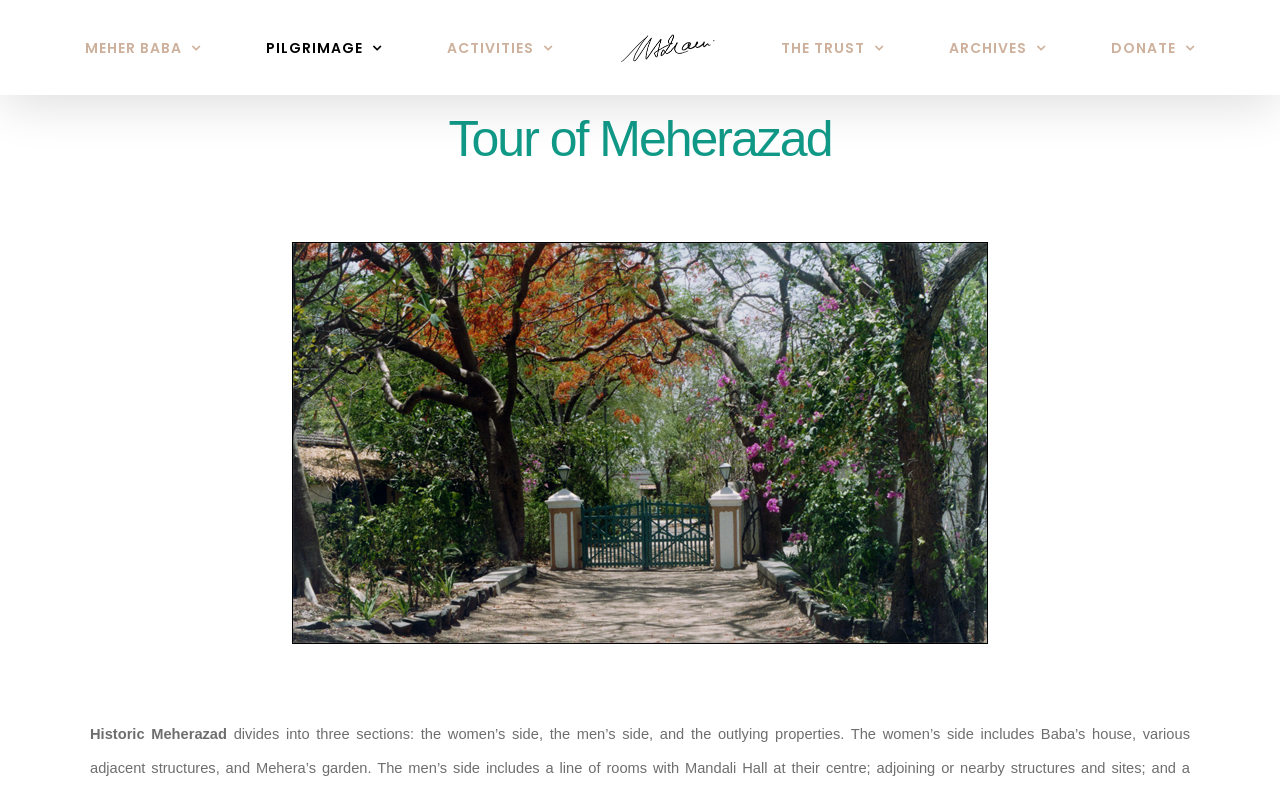Explain the webpage in detail.

The webpage is about a tour of Meherazad, a historic site related to Avatar Meher Baba. At the top of the page, there is a main menu navigation bar with seven links: "MEHER BABA", "PILGRIMAGE", "ACTIVITIES", an image link of the Avatar Meher Baba Perpetual Public Charitable Trust Logo, "THE TRUST", "ARCHIVES", and "DONATE". These links are evenly spaced and span across the top of the page.

Below the navigation bar, there is a page title bar with a heading that reads "Tour of Meherazad". This heading is centered and takes up most of the width of the page.

Further down, there is a brief description of Meherazad, which is divided into three sections: the women's side, the men's side, and the outlying properties. The women's side includes Baba's house, various adjacent structures, and Mehera's garden.